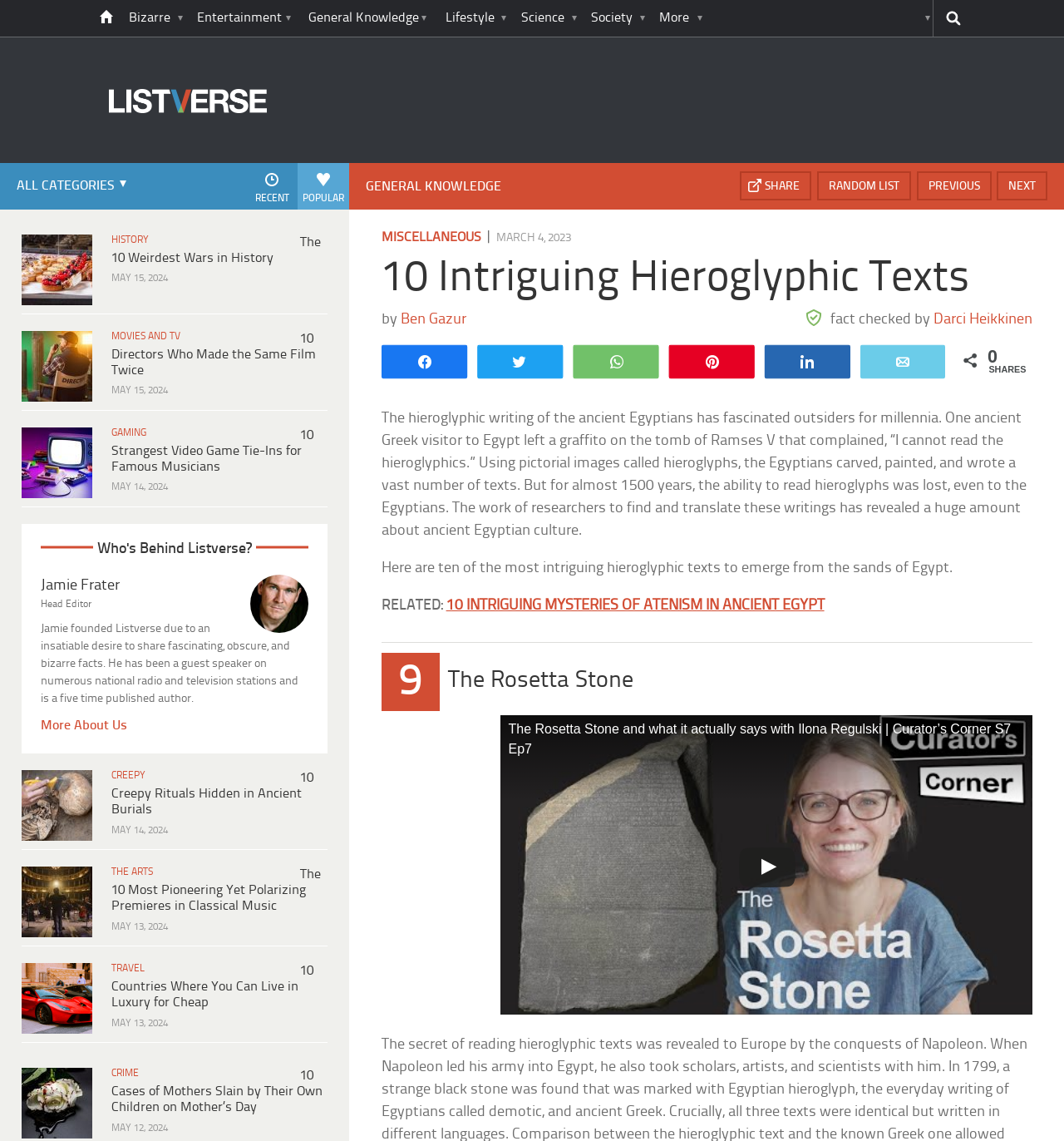What is the link text above the 'NEXT' button?
Using the visual information, reply with a single word or short phrase.

RANDOM LIST